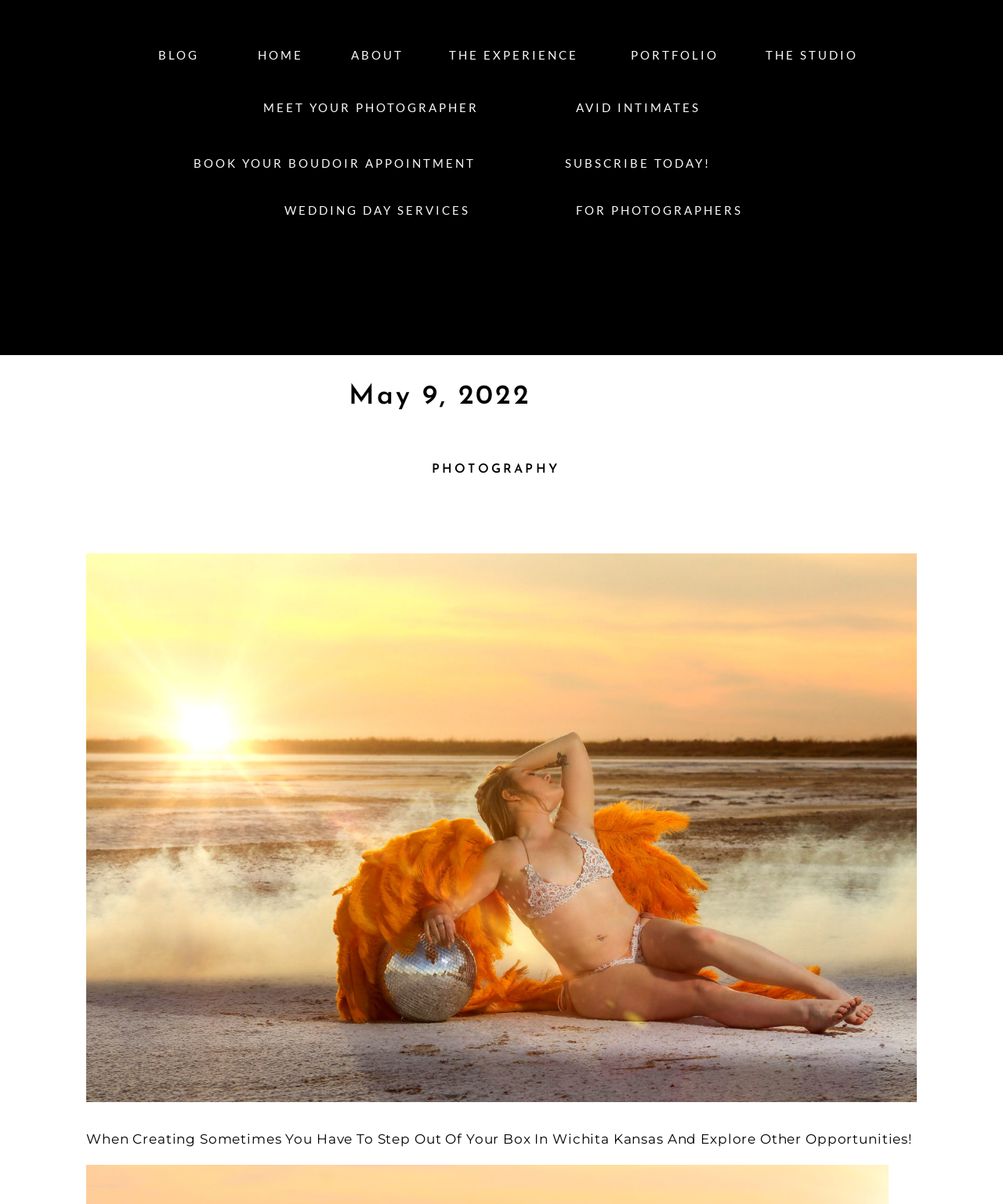Determine the bounding box coordinates for the HTML element described here: "Book your boudoir appointment".

[0.19, 0.127, 0.477, 0.139]